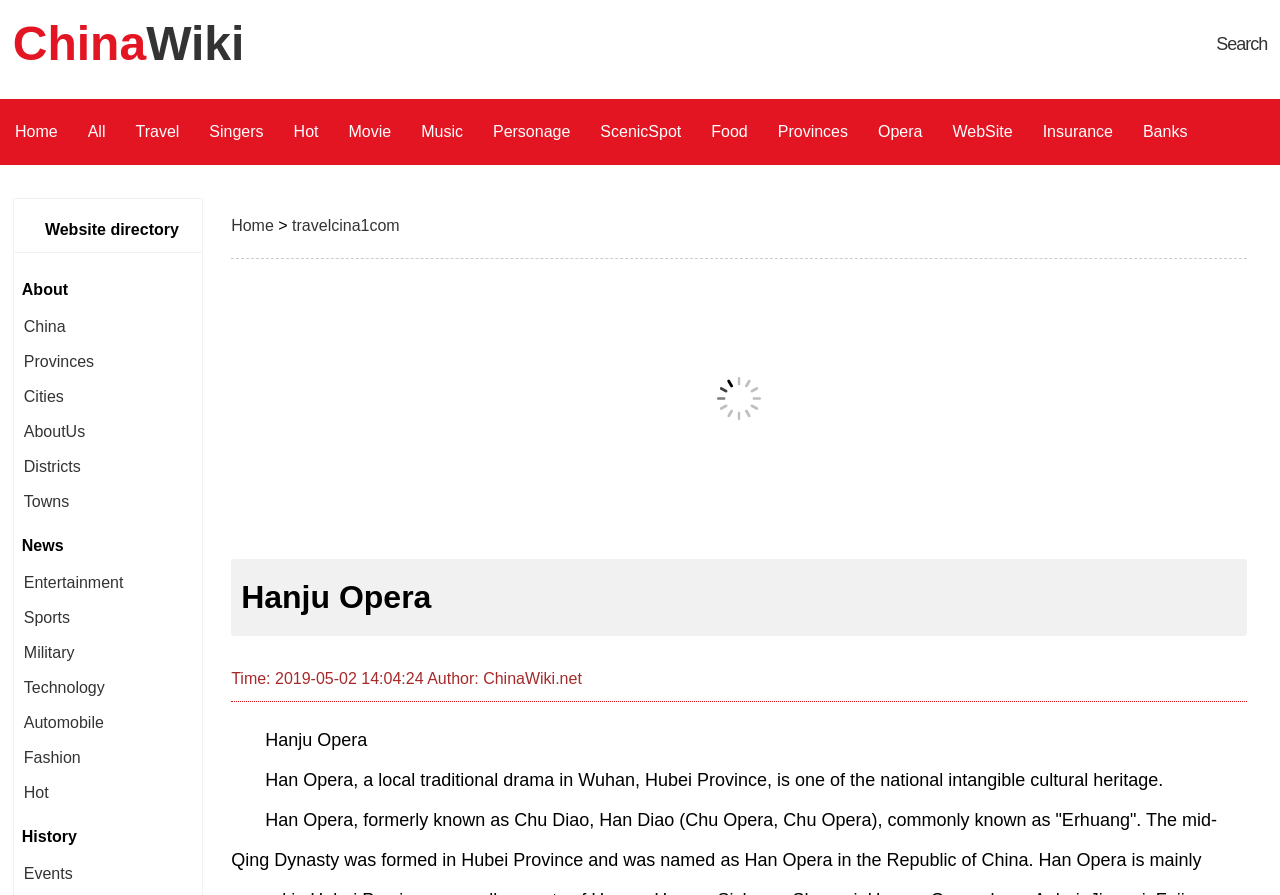How many links are there in the top navigation bar?
Please provide a comprehensive answer based on the details in the screenshot.

I counted the number of link elements in the top navigation bar, starting from 'Home' to 'Insurance', and found 15 links.